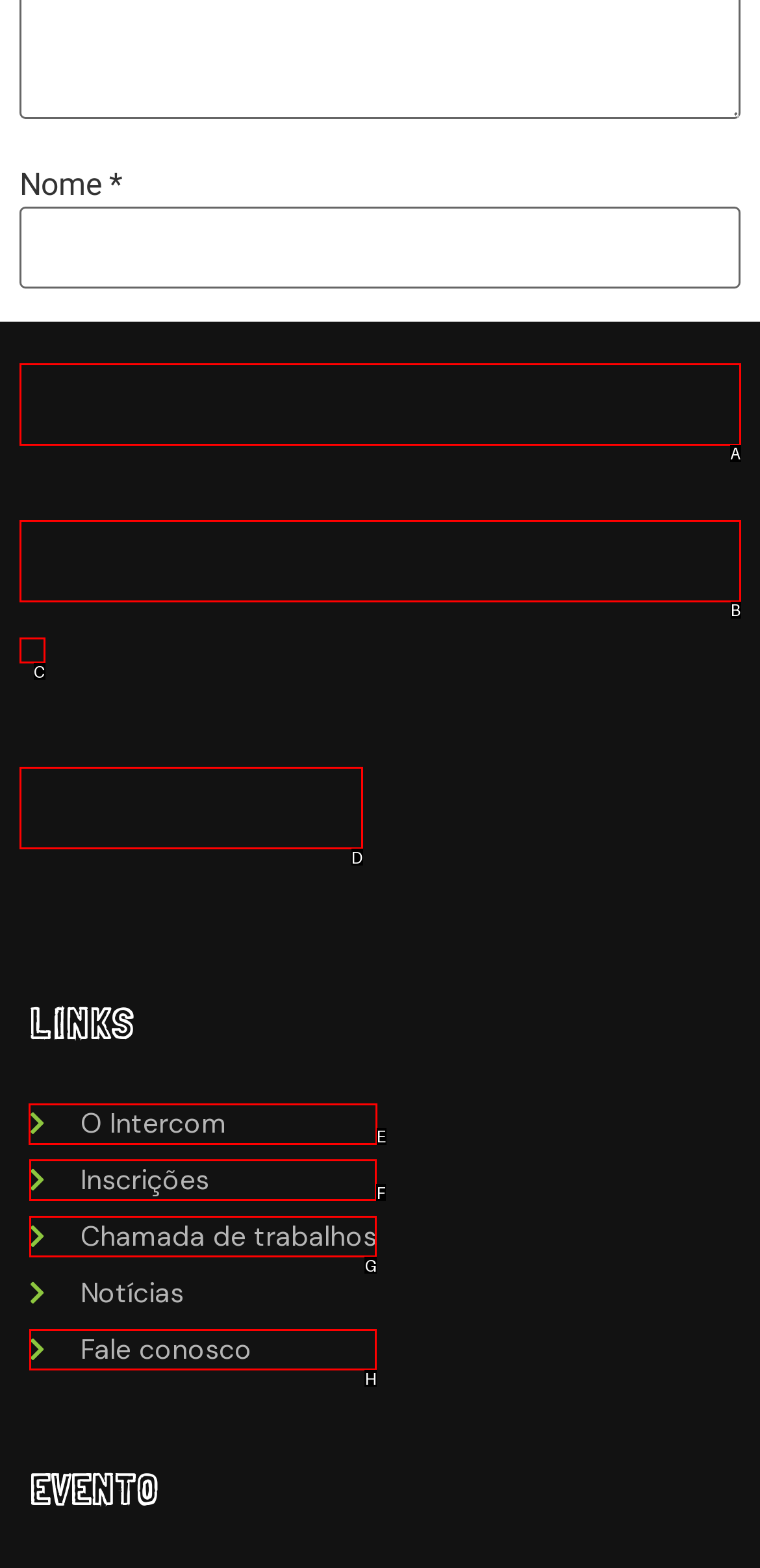Specify the letter of the UI element that should be clicked to achieve the following: Visit O Intercom
Provide the corresponding letter from the choices given.

E